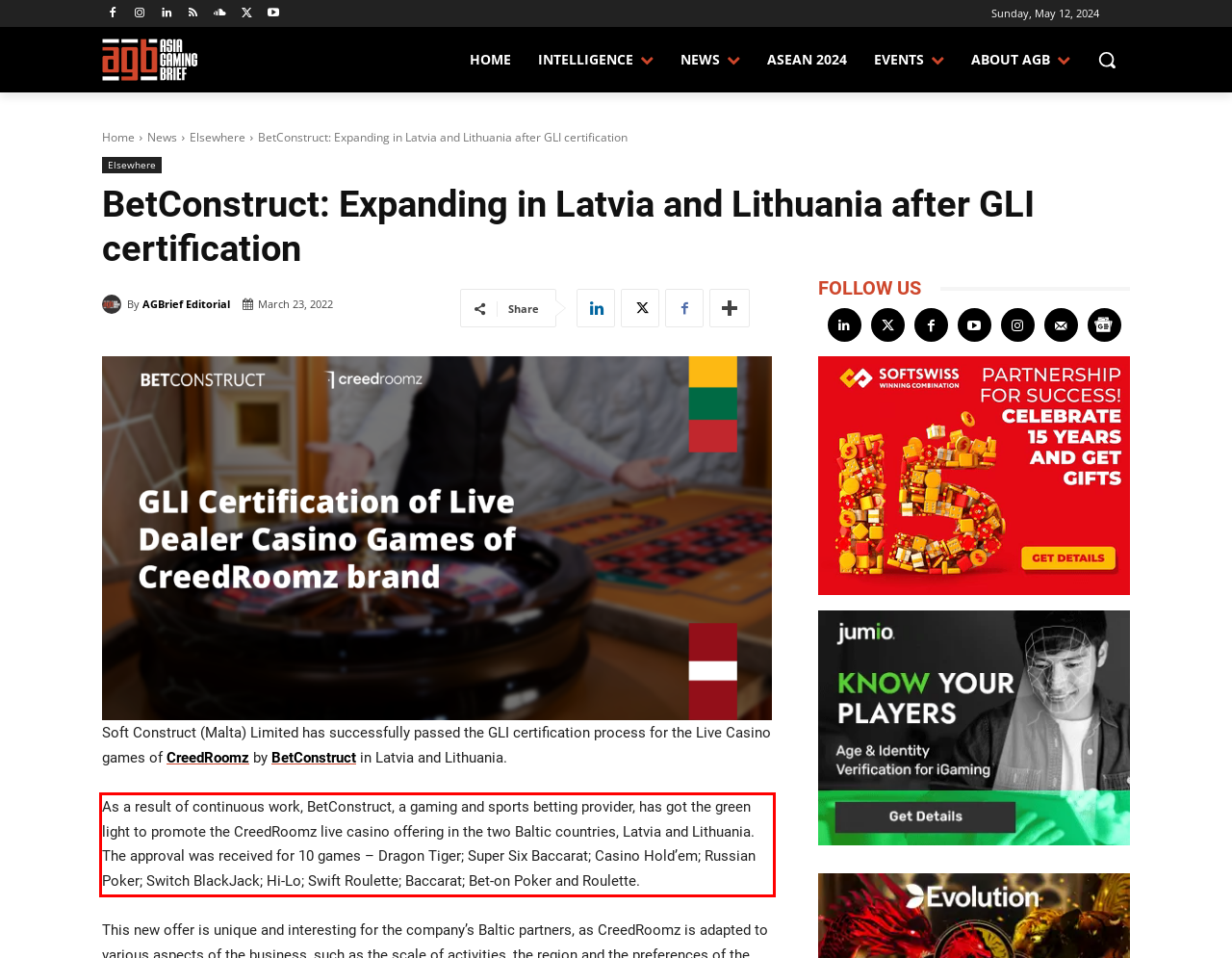You are given a screenshot of a webpage with a UI element highlighted by a red bounding box. Please perform OCR on the text content within this red bounding box.

As a result of continuous work, BetConstruct, a gaming and sports betting provider, has got the green light to promote the CreedRoomz live casino offering in the two Baltic countries, Latvia and Lithuania. The approval was received for 10 games – Dragon Tiger; Super Six Baccarat; Casino Hold’em; Russian Poker; Switch BlackJack; Hi-Lo; Swift Roulette; Baccarat; Bet-on Poker and Roulette.